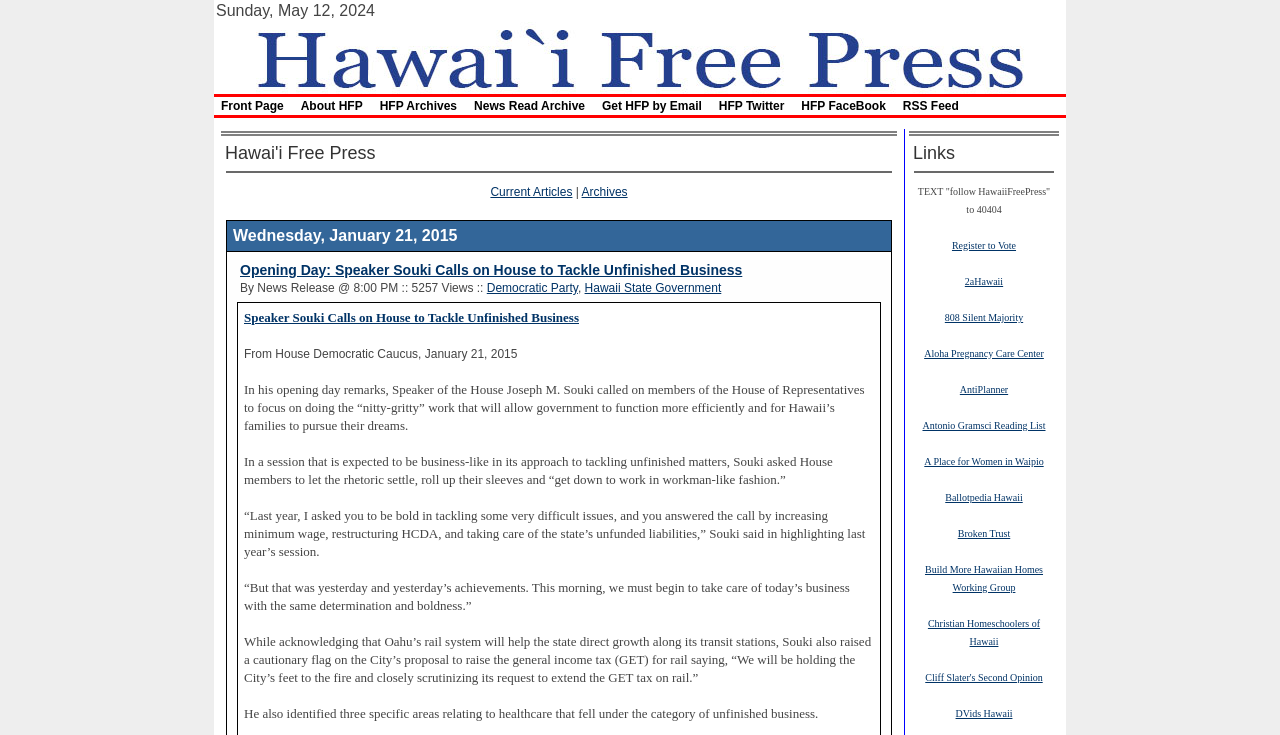Please locate the bounding box coordinates of the region I need to click to follow this instruction: "Click on Hawaii Free Press".

[0.175, 0.066, 0.825, 0.089]